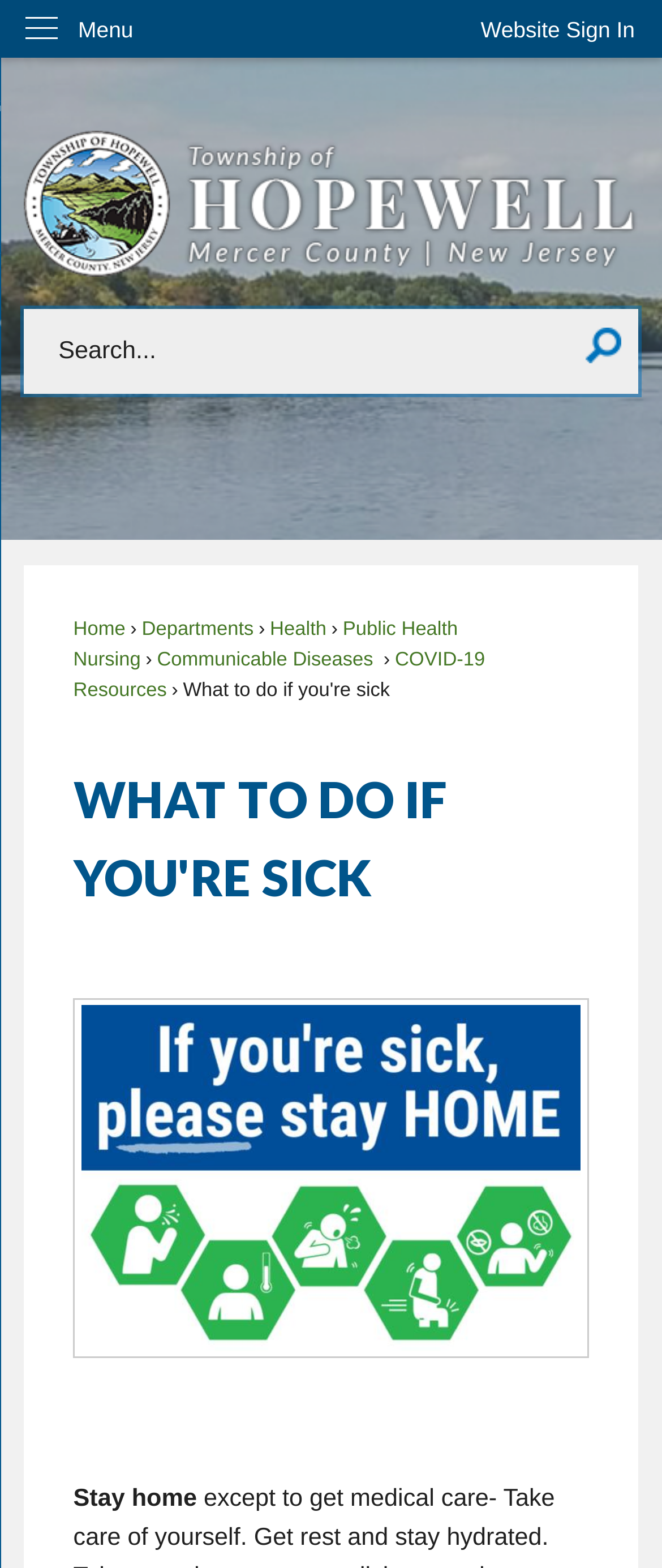Locate the bounding box coordinates of the element you need to click to accomplish the task described by this instruction: "Click Website Sign In".

[0.685, 0.0, 1.0, 0.038]